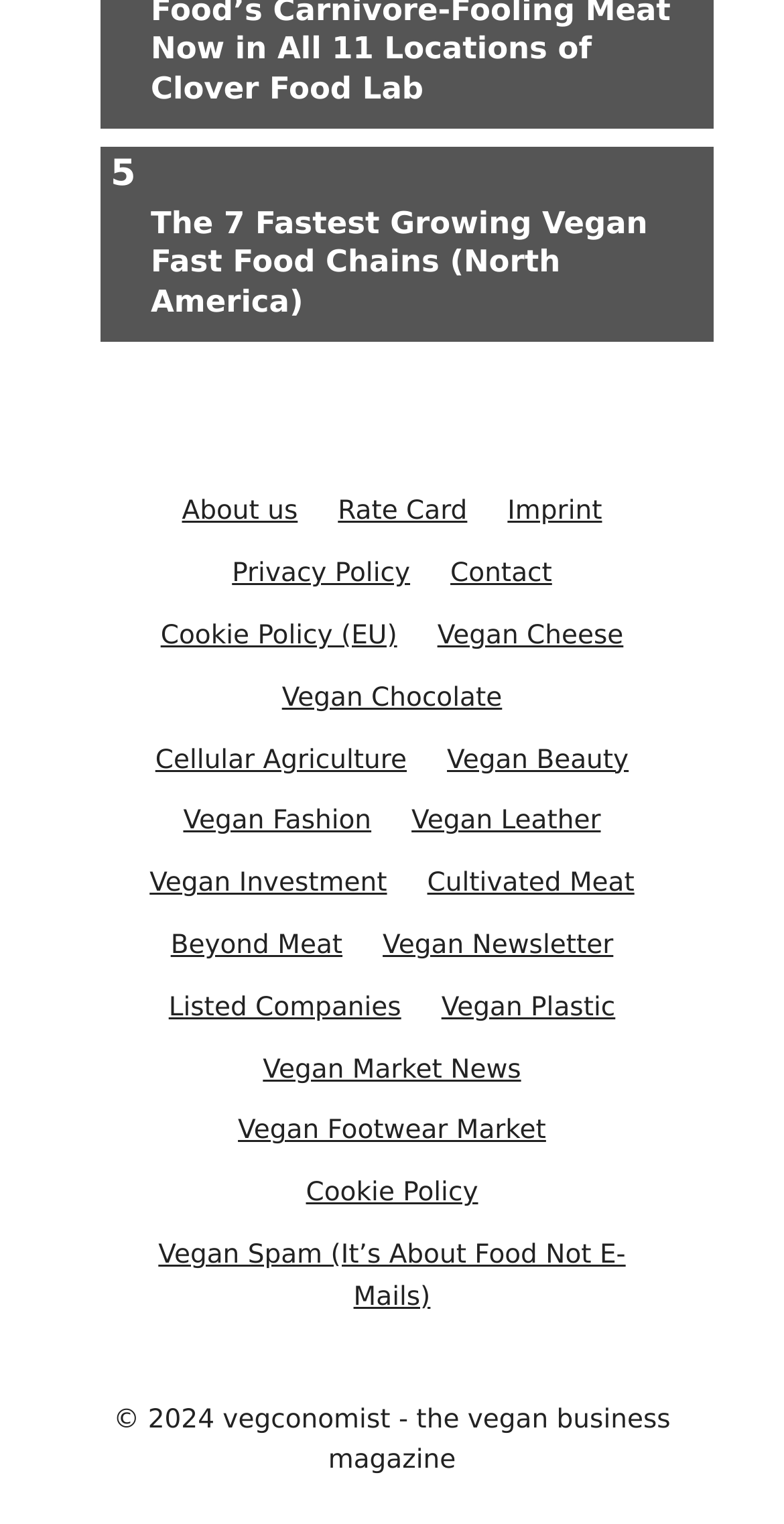Provide a single word or phrase to answer the given question: 
What is the topic of the first link in the complementary section?

About us